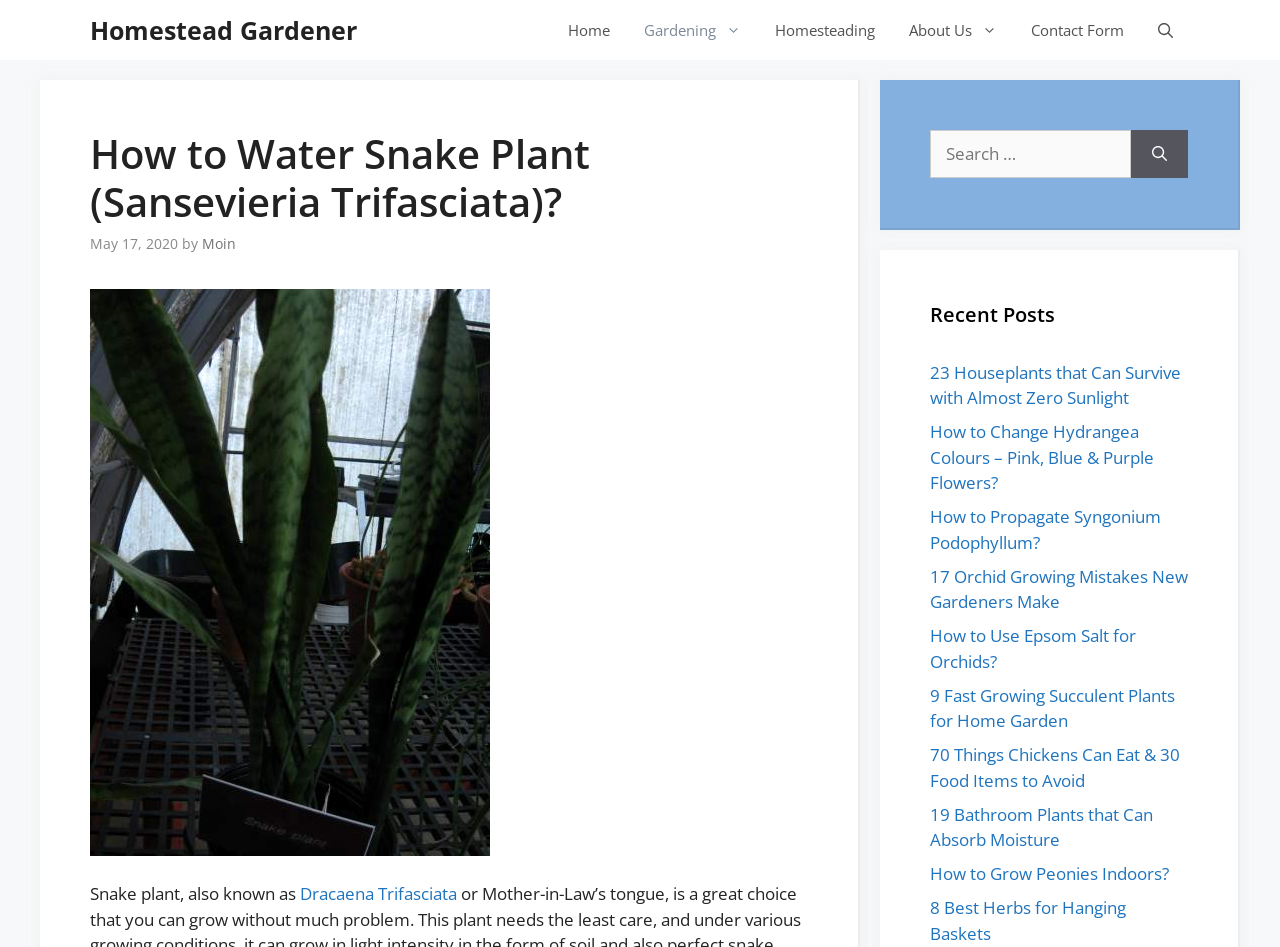Use a single word or phrase to answer the question:
What is the name of the website?

Homestead Gardener